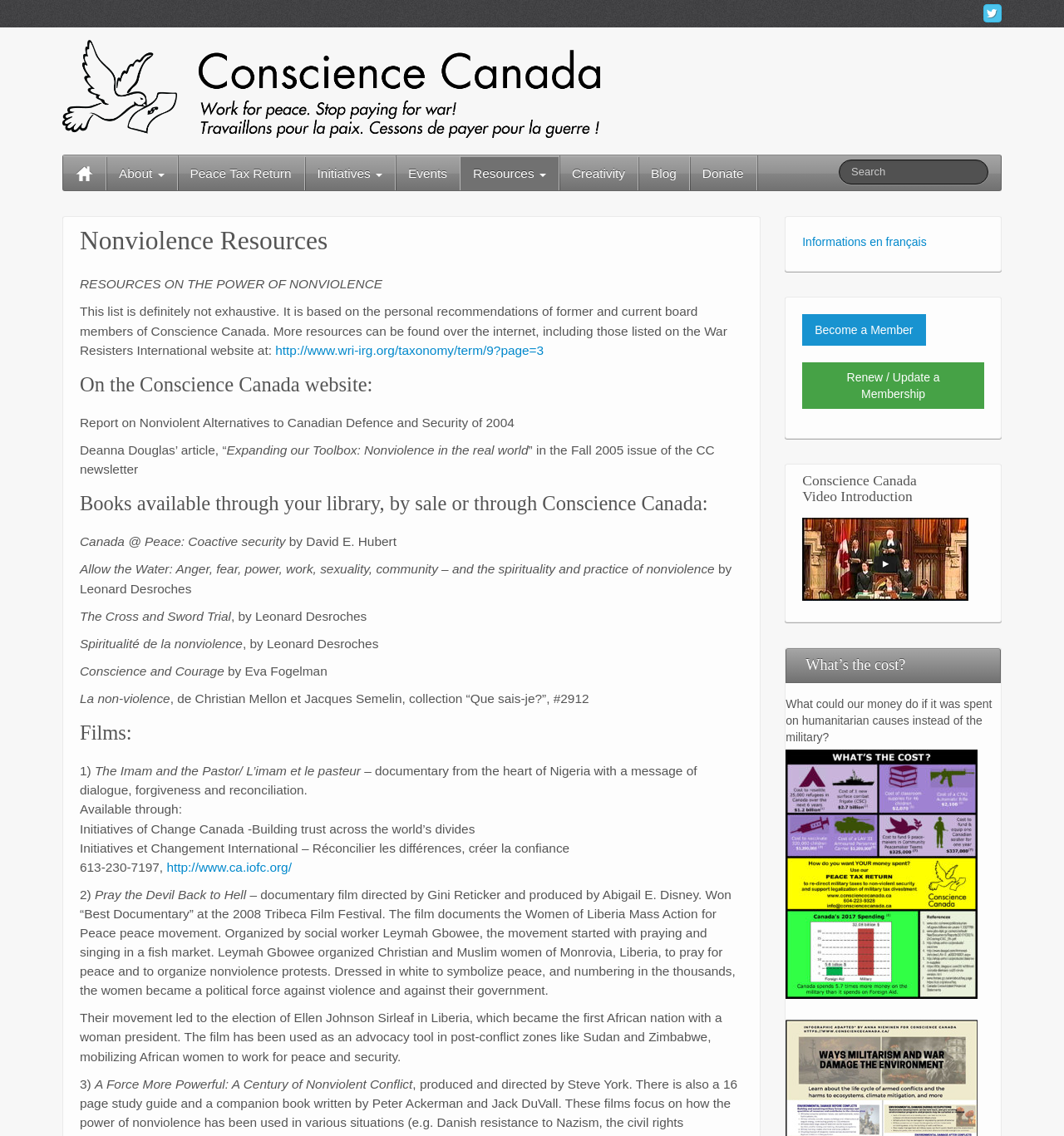Please specify the bounding box coordinates in the format (top-left x, top-left y, bottom-right x, bottom-right y), with all values as floating point numbers between 0 and 1. Identify the bounding box of the UI element described by: alt="Home"

[0.059, 0.136, 0.099, 0.167]